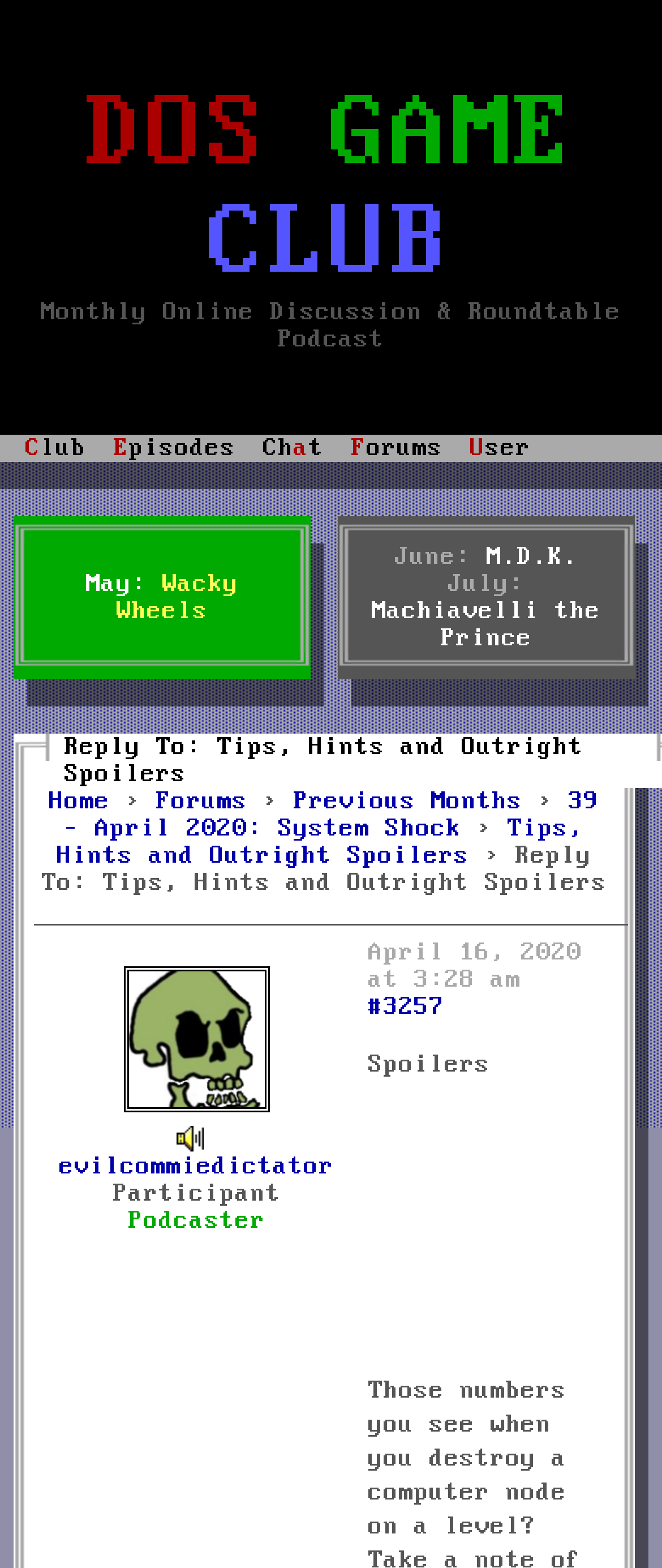Respond with a single word or phrase:
How many navigation links are there at the top?

5